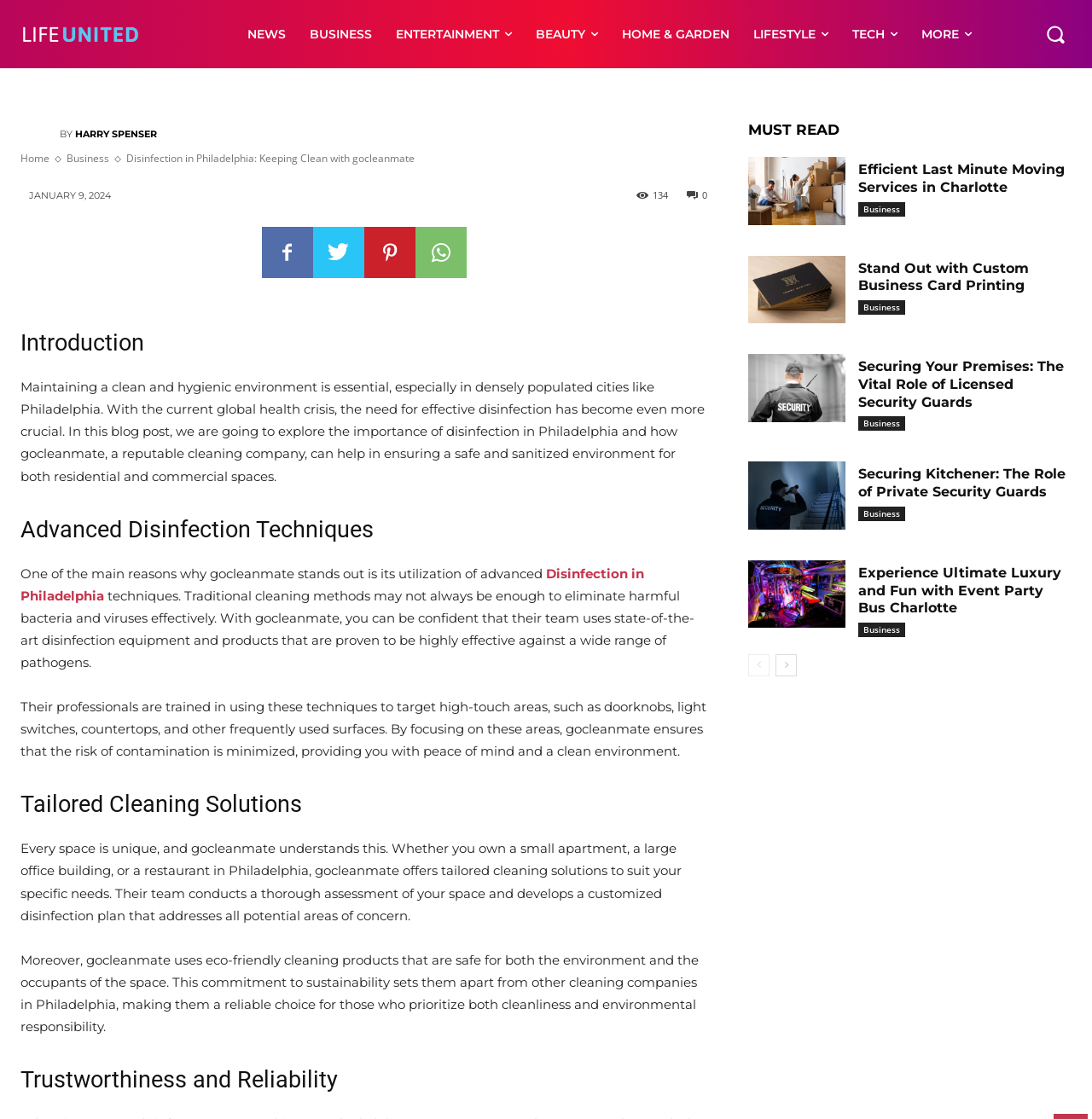Could you determine the bounding box coordinates of the clickable element to complete the instruction: "Read the 'Introduction' section"? Provide the coordinates as four float numbers between 0 and 1, i.e., [left, top, right, bottom].

[0.019, 0.292, 0.648, 0.321]